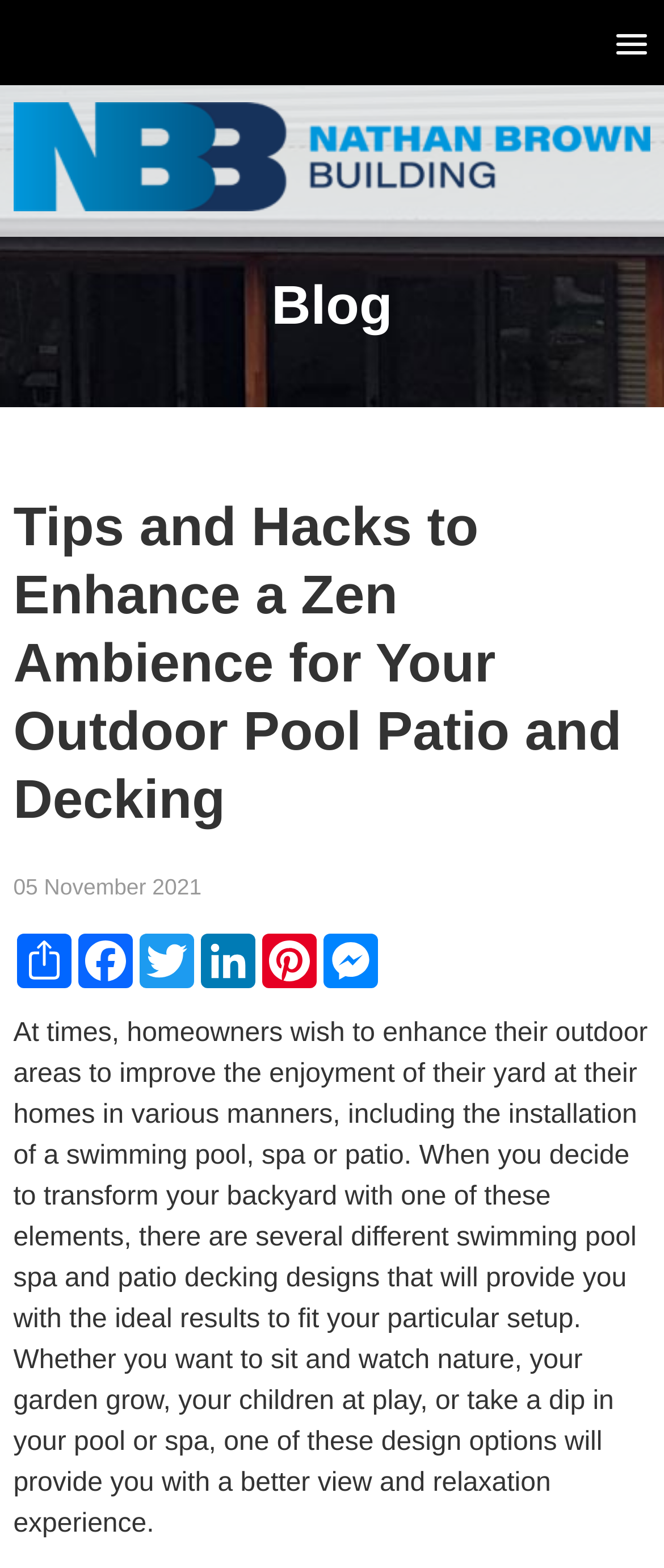How many social media sharing options are available?
Look at the image and respond with a single word or a short phrase.

5